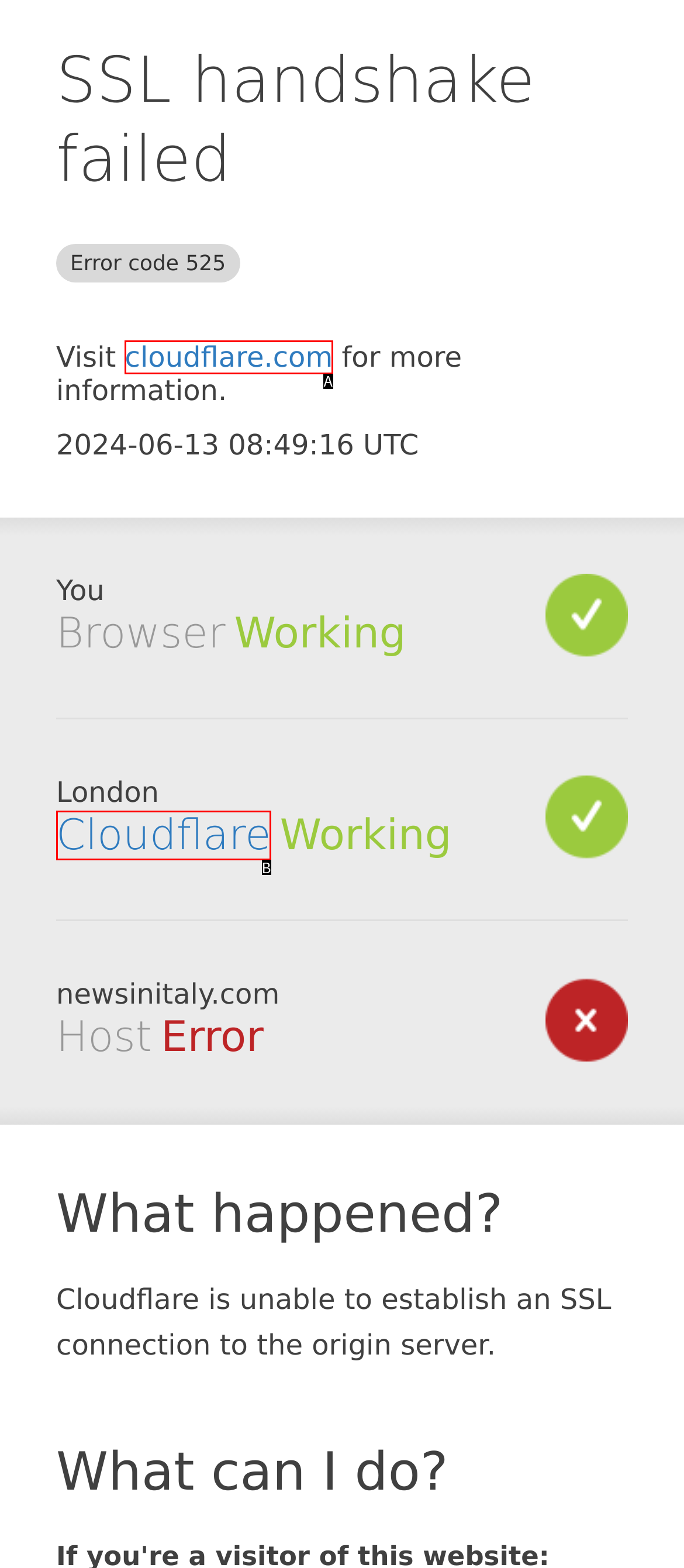Pick the HTML element that corresponds to the description: Cloudflare
Answer with the letter of the correct option from the given choices directly.

B